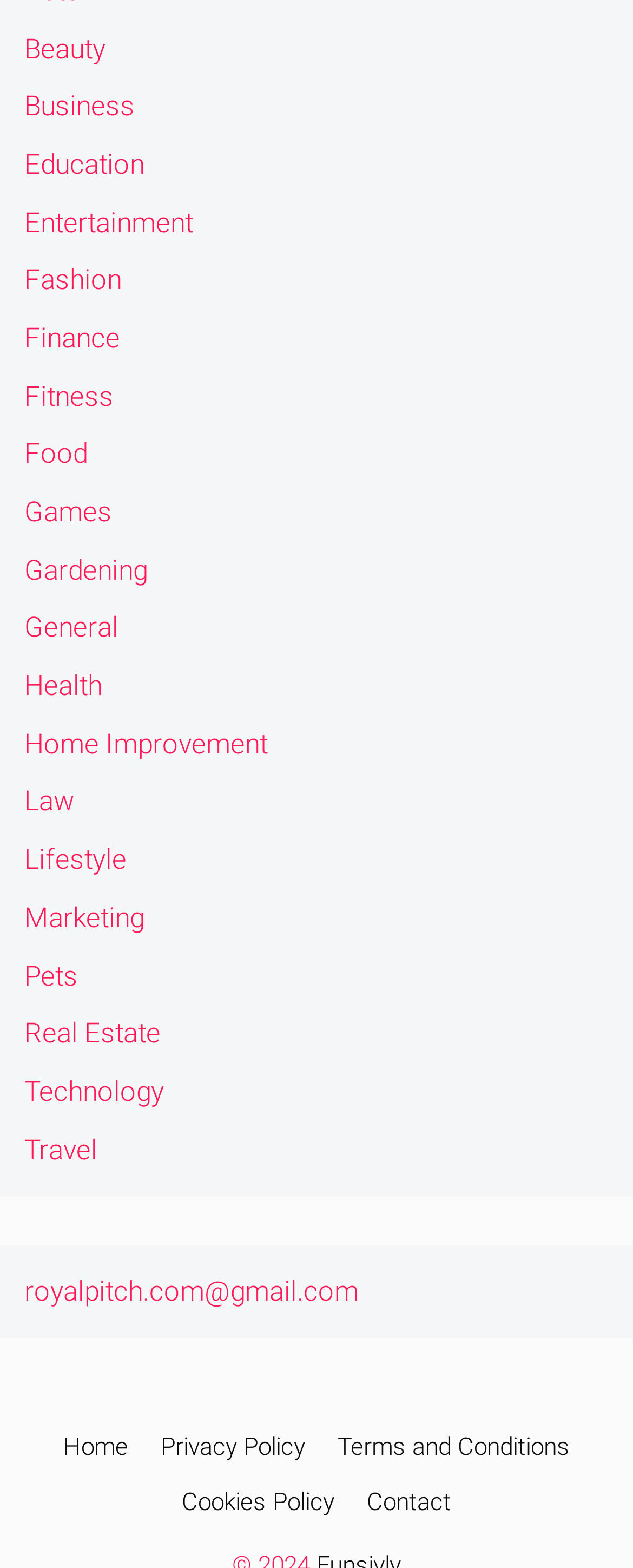How many links are there in the footer?
Please provide a single word or phrase answer based on the image.

5